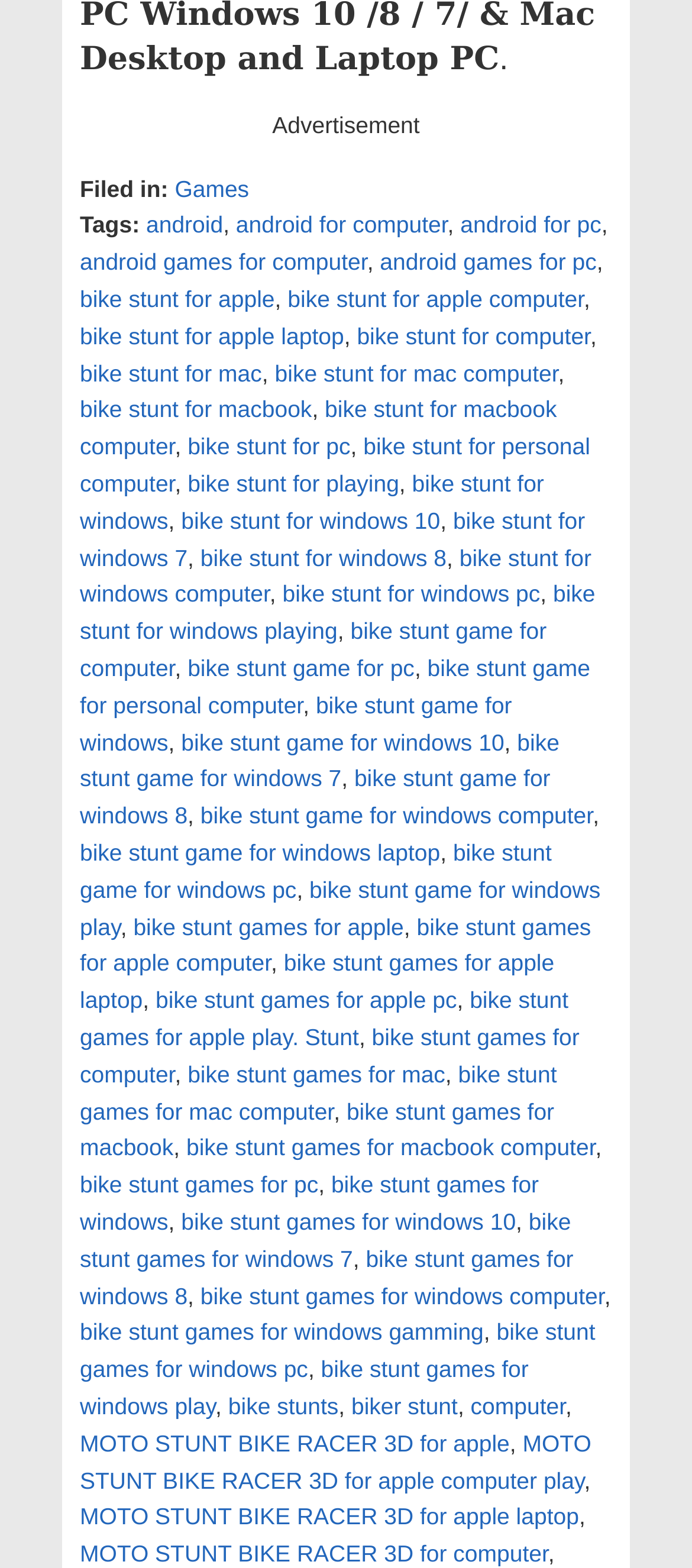For the given element description biker stunt, determine the bounding box coordinates of the UI element. The coordinates should follow the format (top-left x, top-left y, bottom-right x, bottom-right y) and be within the range of 0 to 1.

[0.508, 0.888, 0.661, 0.905]